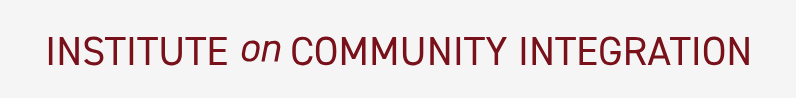Describe the image thoroughly.

The image features the name of the "Institute on Community Integration," presented in a bold, maroon typeface. The text emphasizes the word "on" in a different style, suggesting a connection between the "Institute" and its mission to promote community integration. This prominent display signifies the institute's focus on enhancing community support and inclusion, particularly for individuals with disabilities or developmental challenges. The overall design is clean and modern, aligning with the institute's dedication to research and advocacy in the field of community integration.